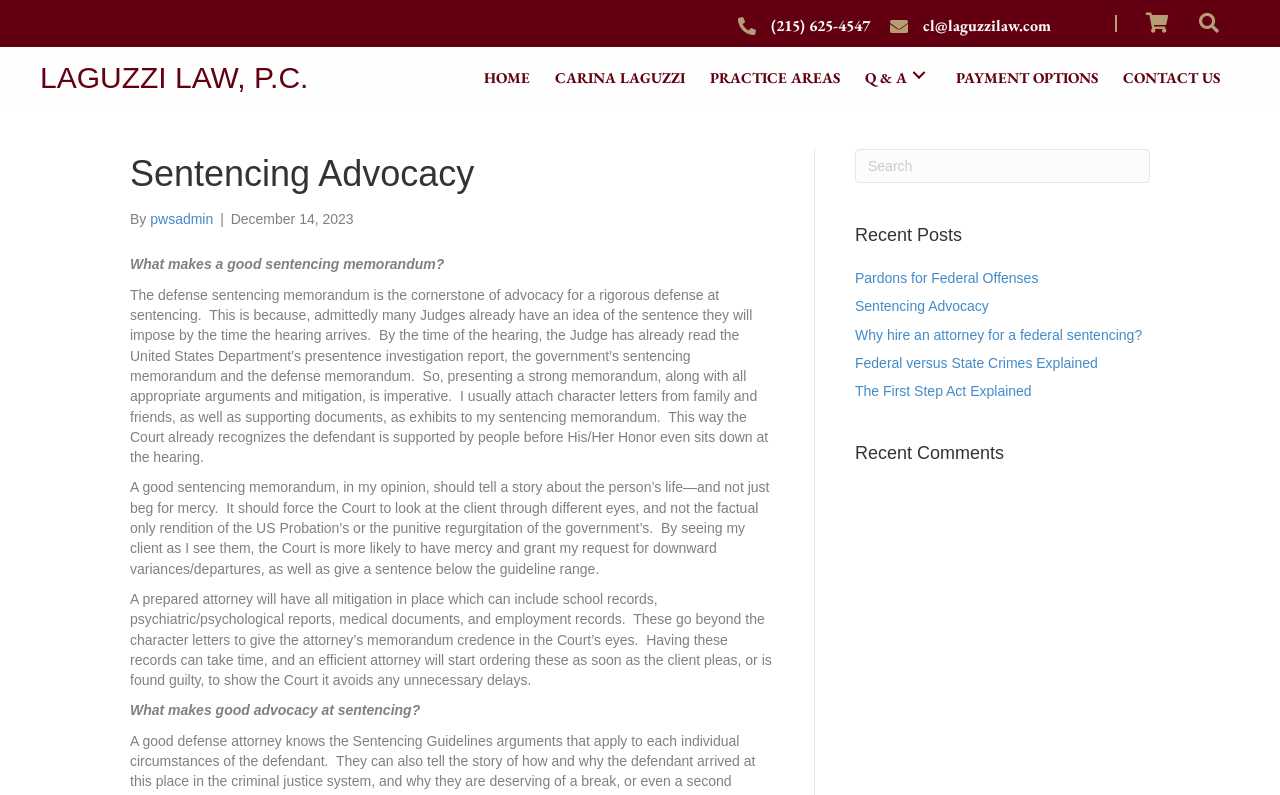What type of documents can be attached to a sentencing memorandum?
Provide an in-depth and detailed explanation in response to the question.

I found the type of documents that can be attached to a sentencing memorandum by reading the static text element that says 'I usually attach character letters from family and friends, as well as supporting documents, as exhibits to my sentencing memorandum.' and another static text element that lists other types of documents that can be attached.